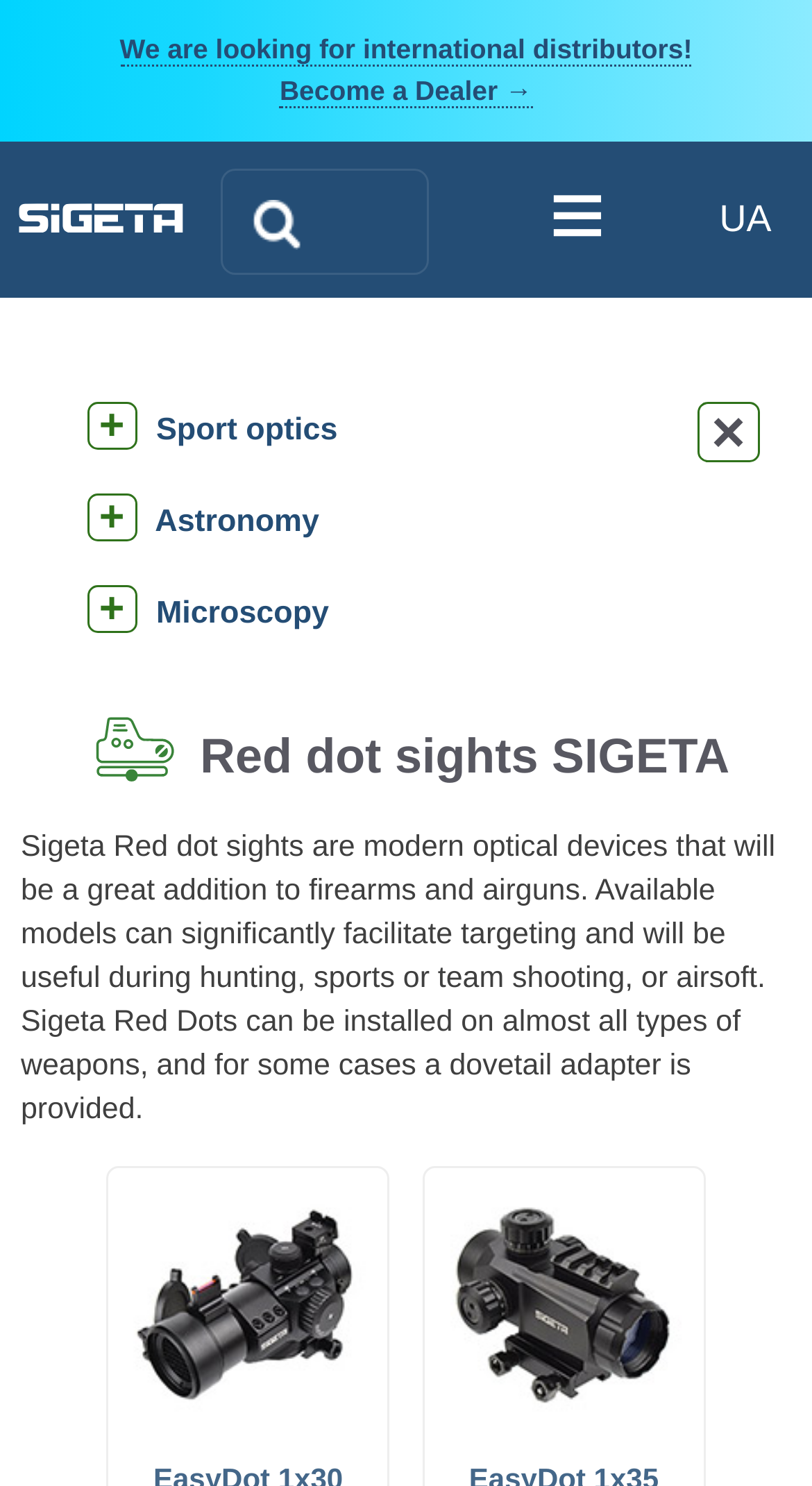What is the logo of the website?
Provide a fully detailed and comprehensive answer to the question.

The logo of the website is SIGETA, which can be found at the top left corner of the webpage, inside a link element with a bounding box of [0.011, 0.135, 0.239, 0.156].